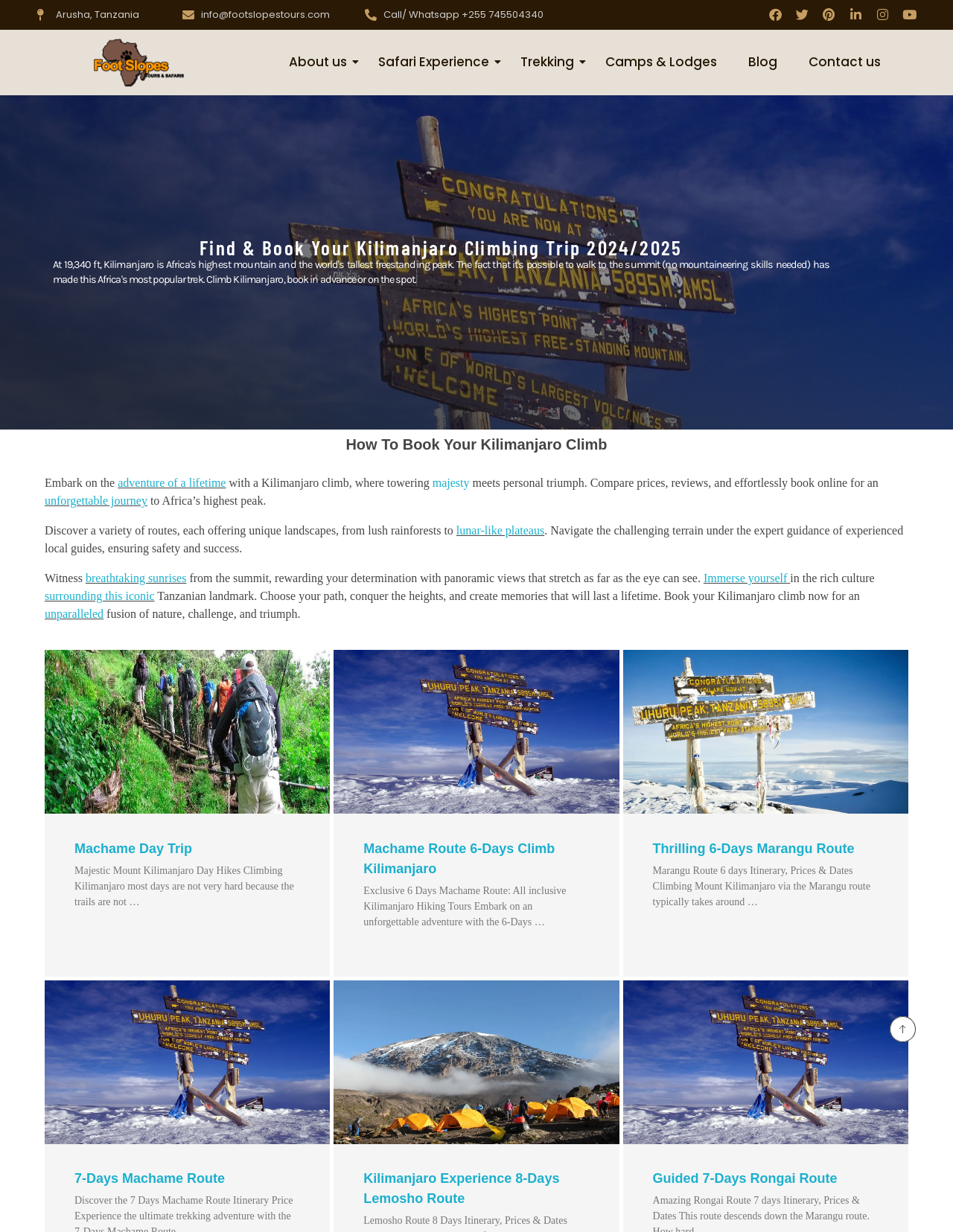Please identify the bounding box coordinates of the element's region that should be clicked to execute the following instruction: "Click the 'Camps & Lodges' link". The bounding box coordinates must be four float numbers between 0 and 1, i.e., [left, top, right, bottom].

[0.628, 0.042, 0.761, 0.059]